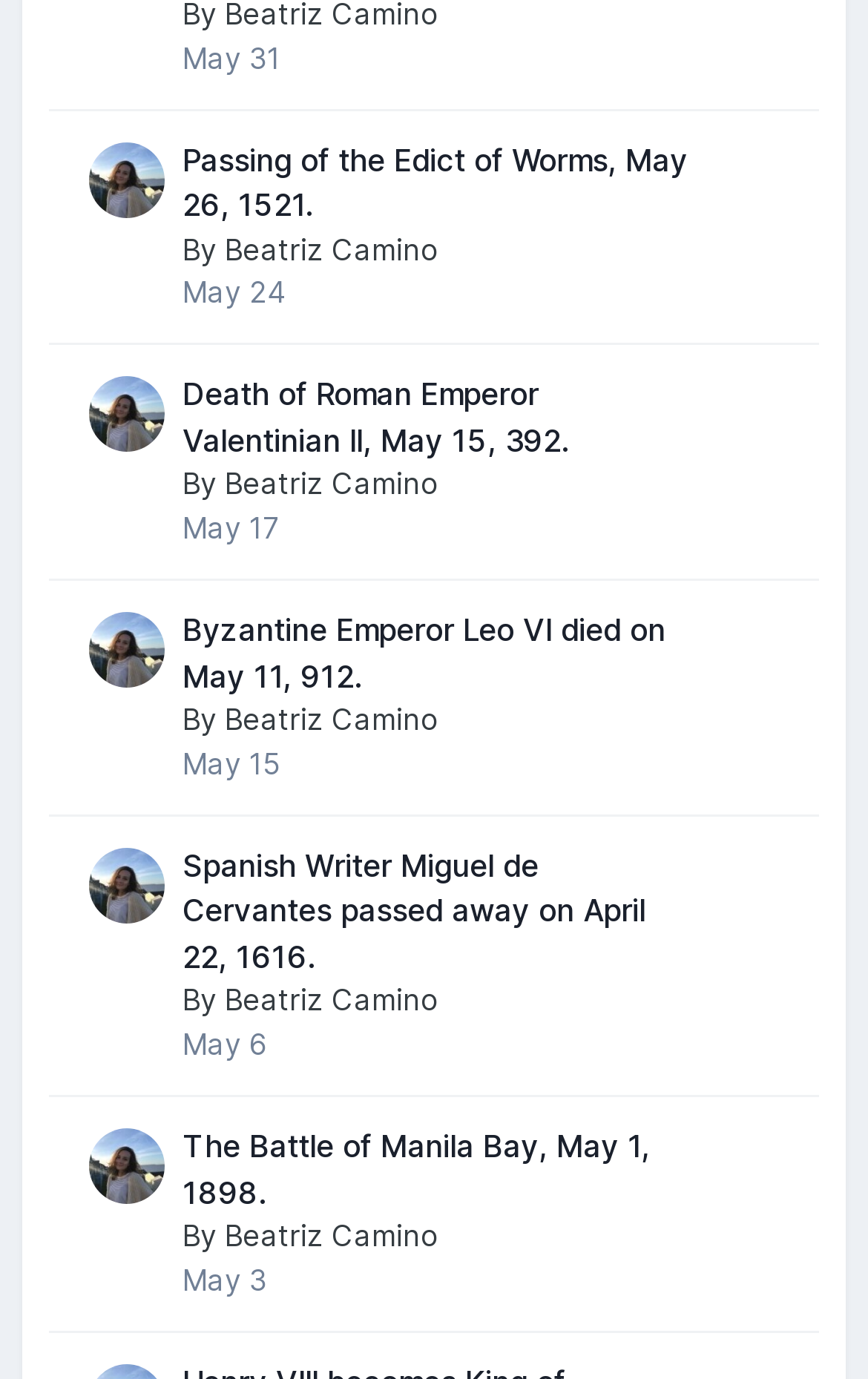Please determine the bounding box coordinates of the element to click in order to execute the following instruction: "Read about the Passing of the Edict of Worms". The coordinates should be four float numbers between 0 and 1, specified as [left, top, right, bottom].

[0.21, 0.102, 0.792, 0.161]